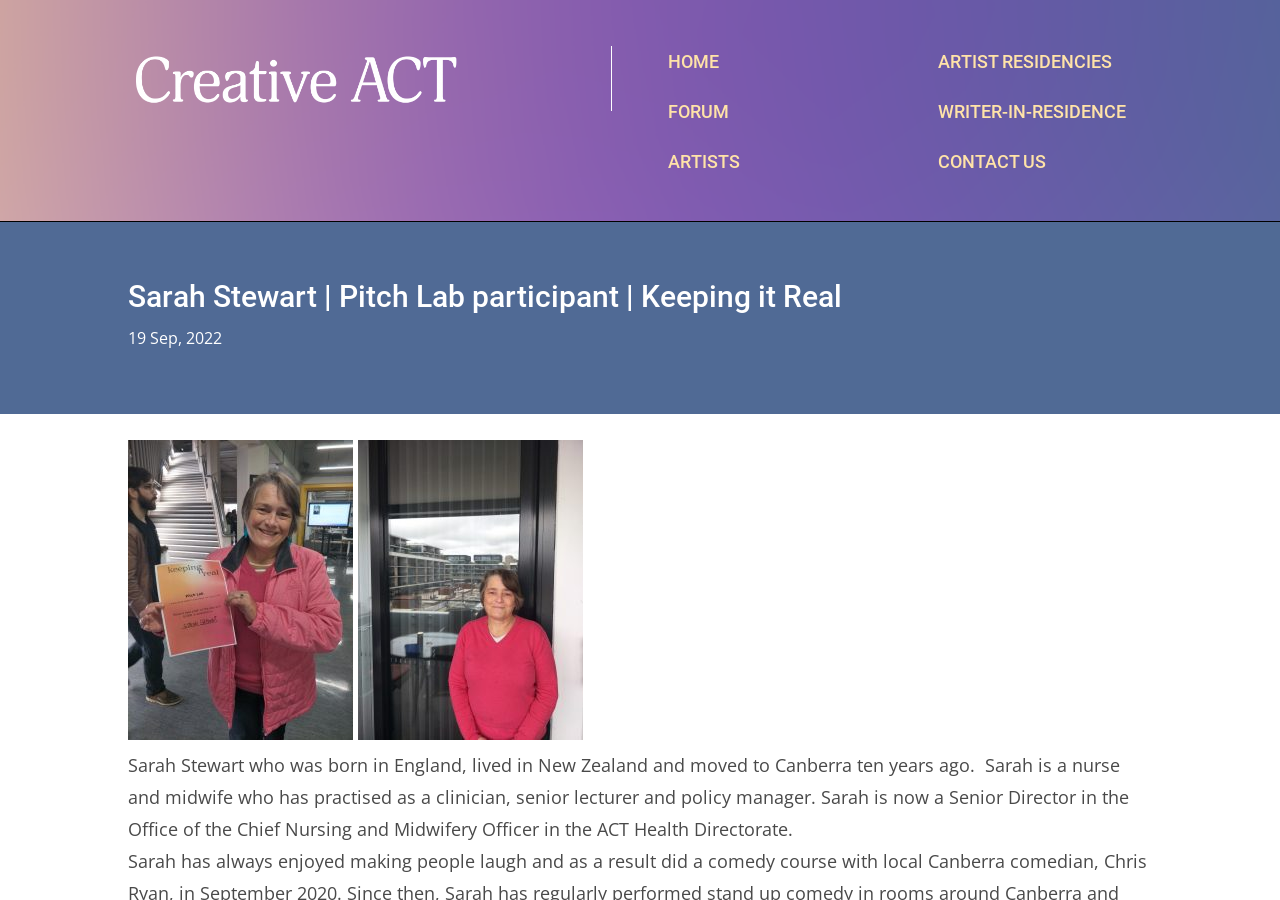When was the last update?
Answer the question based on the image using a single word or a brief phrase.

19 Sep, 2022